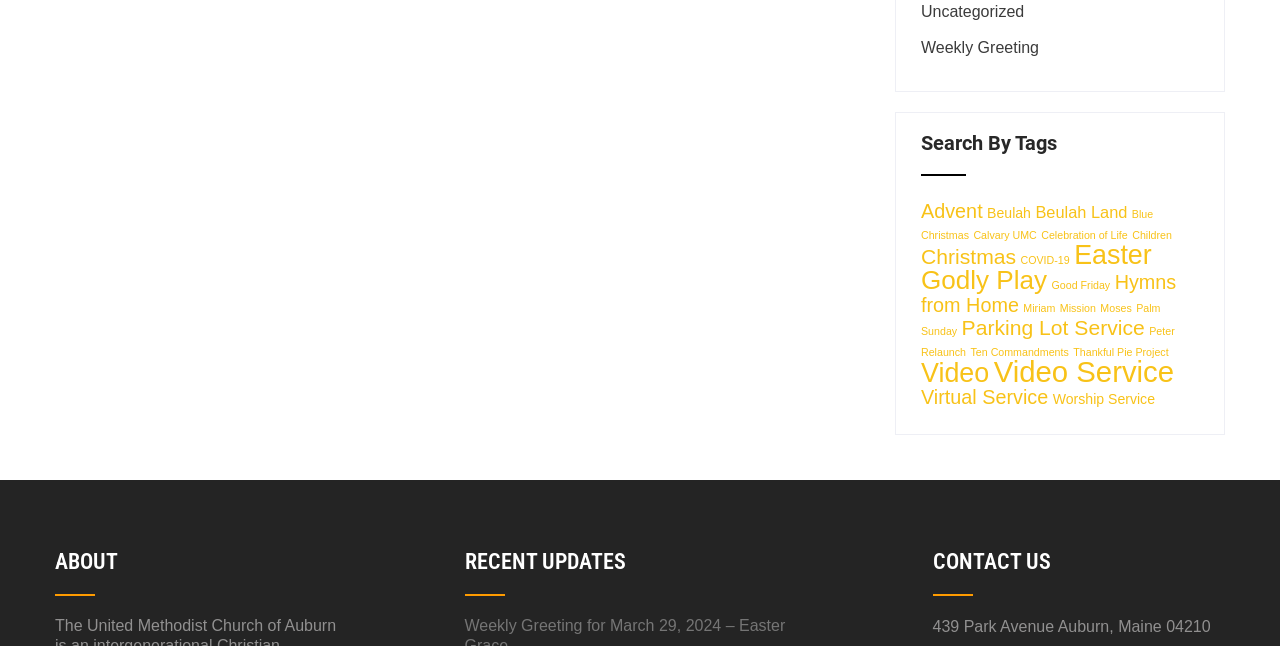Locate the bounding box coordinates of the clickable region to complete the following instruction: "View recent updates."

[0.363, 0.851, 0.637, 0.923]